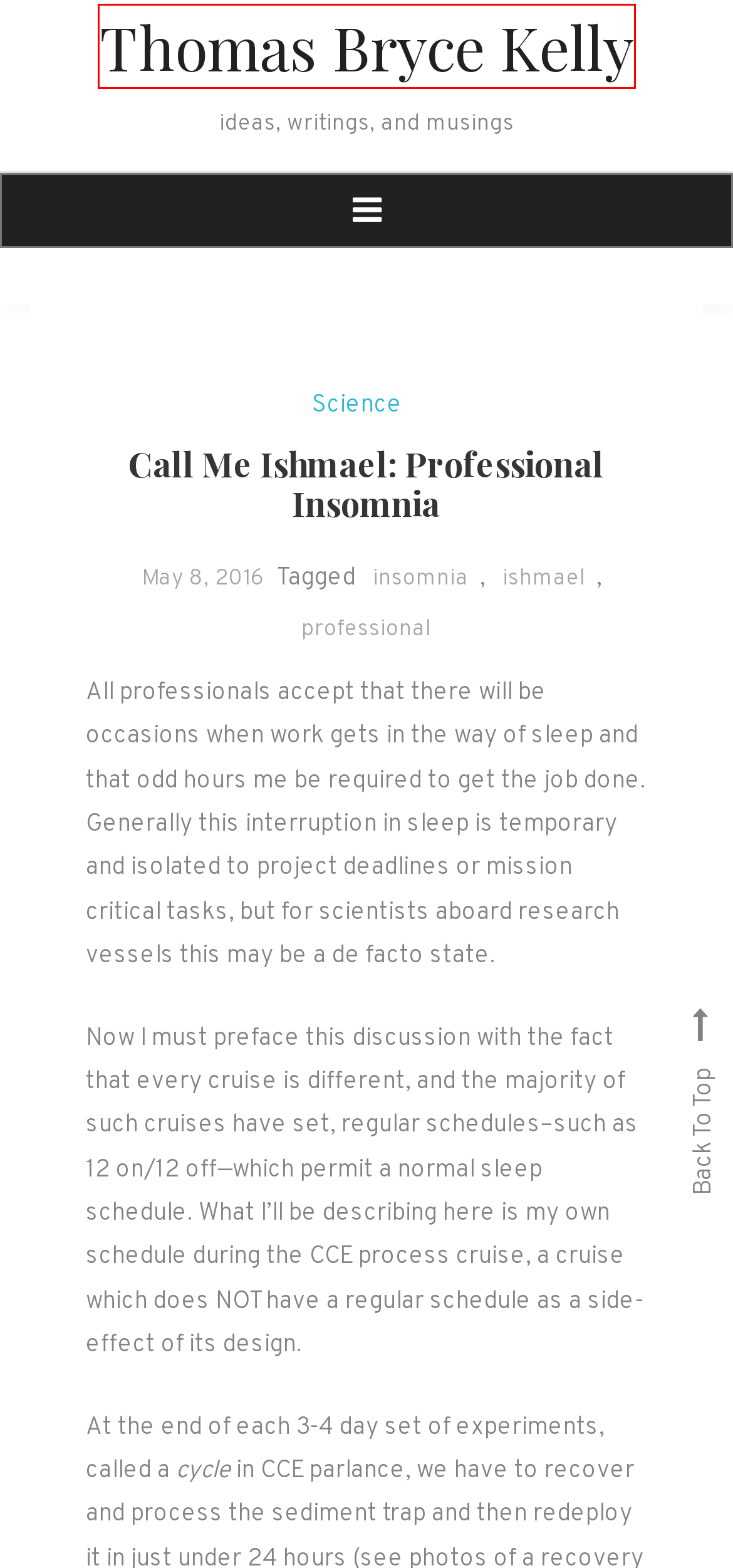Given a screenshot of a webpage featuring a red bounding box, identify the best matching webpage description for the new page after the element within the red box is clicked. Here are the options:
A. ishmael – Thomas Bryce Kelly
B. Science – Thomas Bryce Kelly
C. insomnia – Thomas Bryce Kelly
D. professional – Thomas Bryce Kelly
E. Announcing a new series: Call me Ishmael – Thomas Bryce Kelly
F. Announcing the official CCE cruise blog – Thomas Bryce Kelly
G. Thomas Bryce Kelly – Thomas Bryce Kelly
H. Thomas Bryce Kelly – ideas, writings, and musings

H